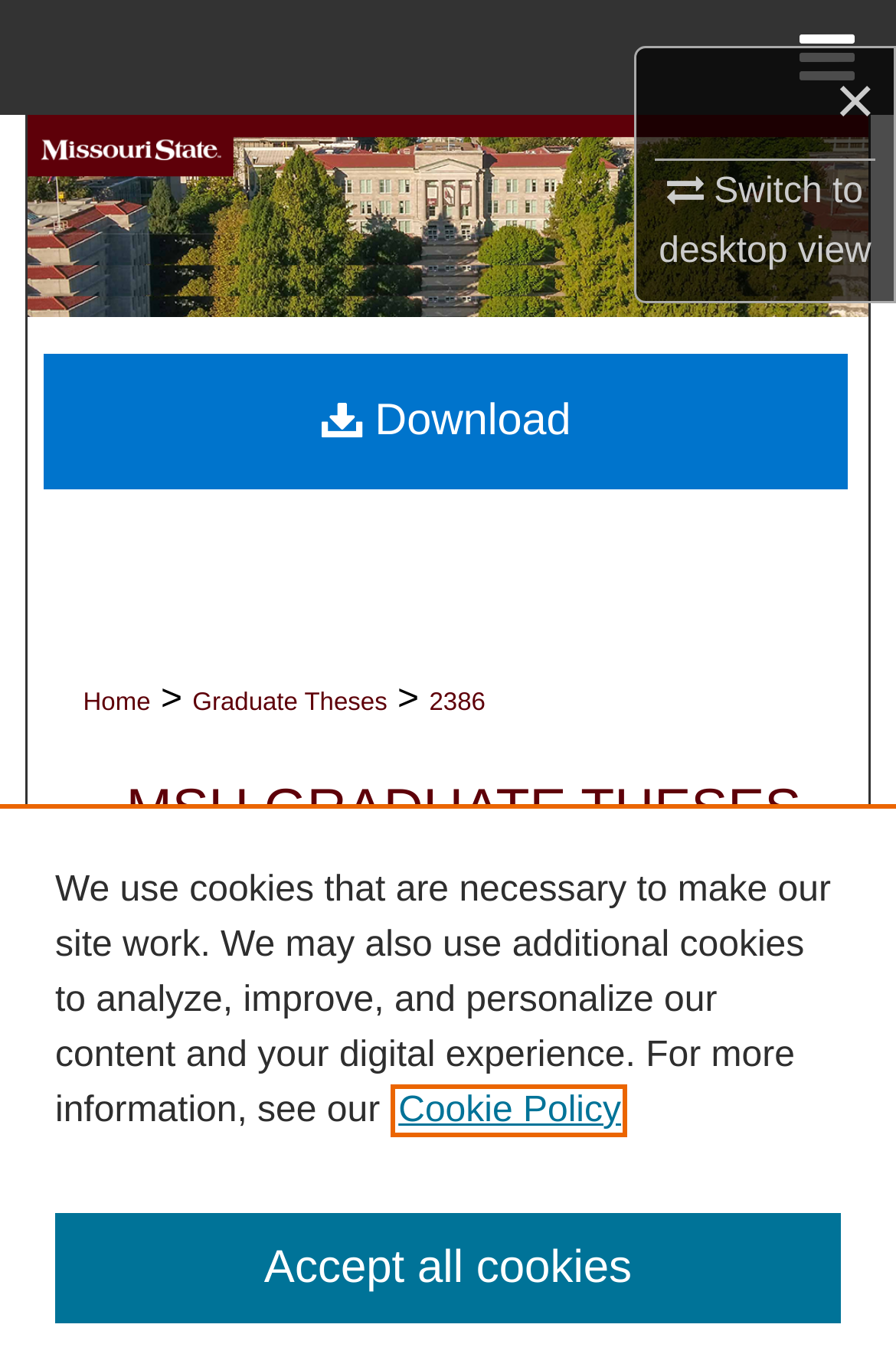Provide a thorough summary of the webpage.

This webpage is an academic article titled "Setting The Table In 19Th Century St. Louis: The Utility Of Glass Tableware" by Grace Lynn Gronniger. At the top right corner, there is a link to switch to desktop view and a menu icon. On the top left, there is a logo of BearWorks, accompanied by an image of Missouri State University.

Below the logo, there is a navigation breadcrumb trail that shows the path "Home > Graduate Theses > 2386". The title "MSU GRADUATE THESES" is prominently displayed in the middle of the page. 

On the left side, there are links to "Home", "Browse Collections", "My Account", "About", and "DC Network Digital Commons Network™", although they are currently hidden. There is also a link to "BearWorks" and a search icon.

In the main content area, there is a link to download the article. Below that, there is a notice about the use of cookies, which includes a link to the Cookie Policy. The notice also has a button to accept all cookies.

Overall, the webpage appears to be a scholarly article hosted on a university website, with various navigation links and a prominent title.